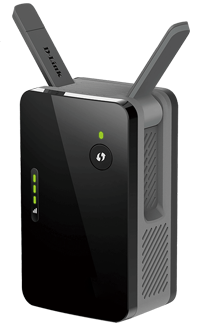How many adjustable antennas does this extender have?
Relying on the image, give a concise answer in one word or a brief phrase.

Two